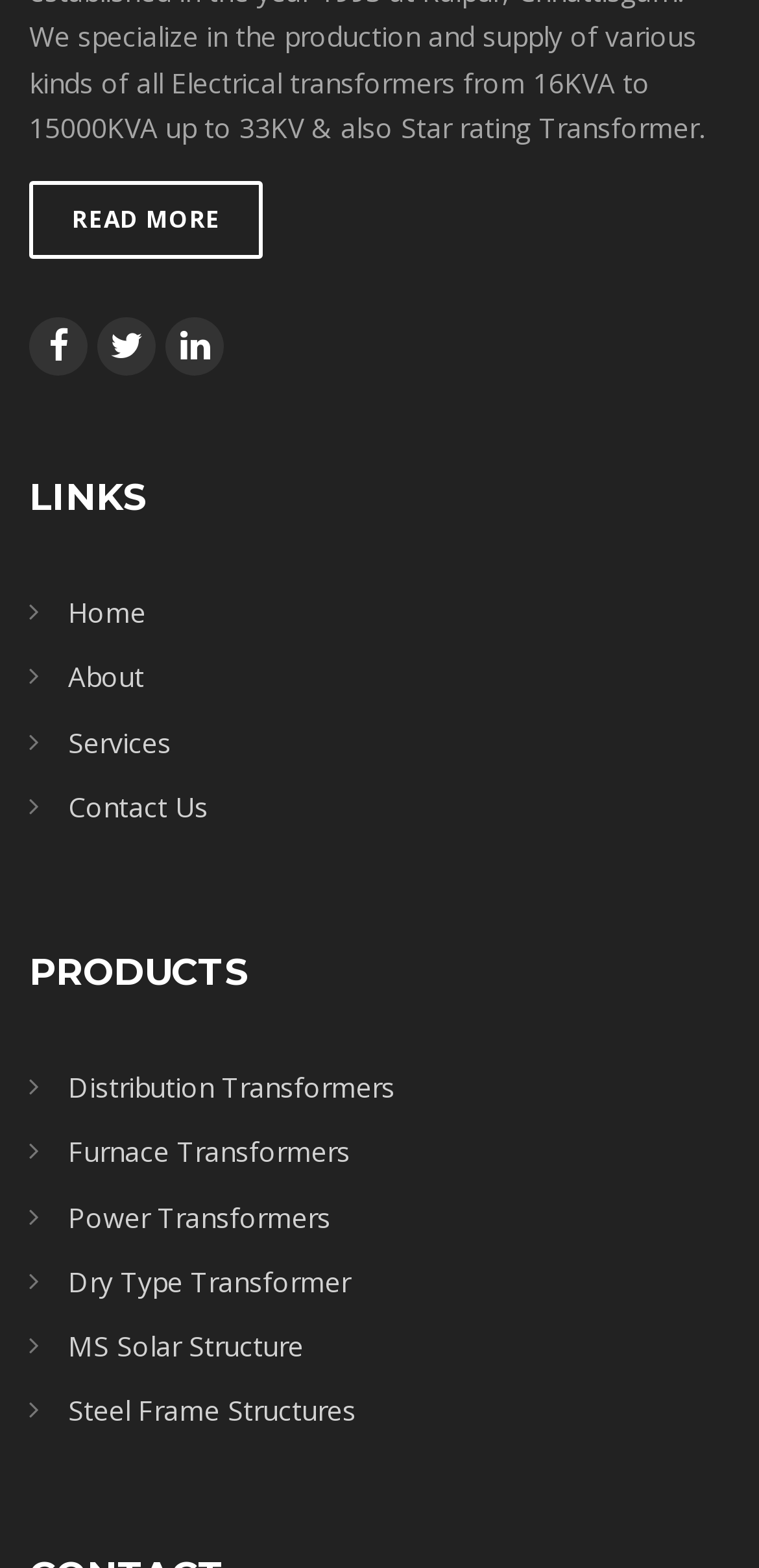Locate the bounding box coordinates of the clickable area to execute the instruction: "Explore MS Solar Structure". Provide the coordinates as four float numbers between 0 and 1, represented as [left, top, right, bottom].

[0.09, 0.847, 0.4, 0.87]